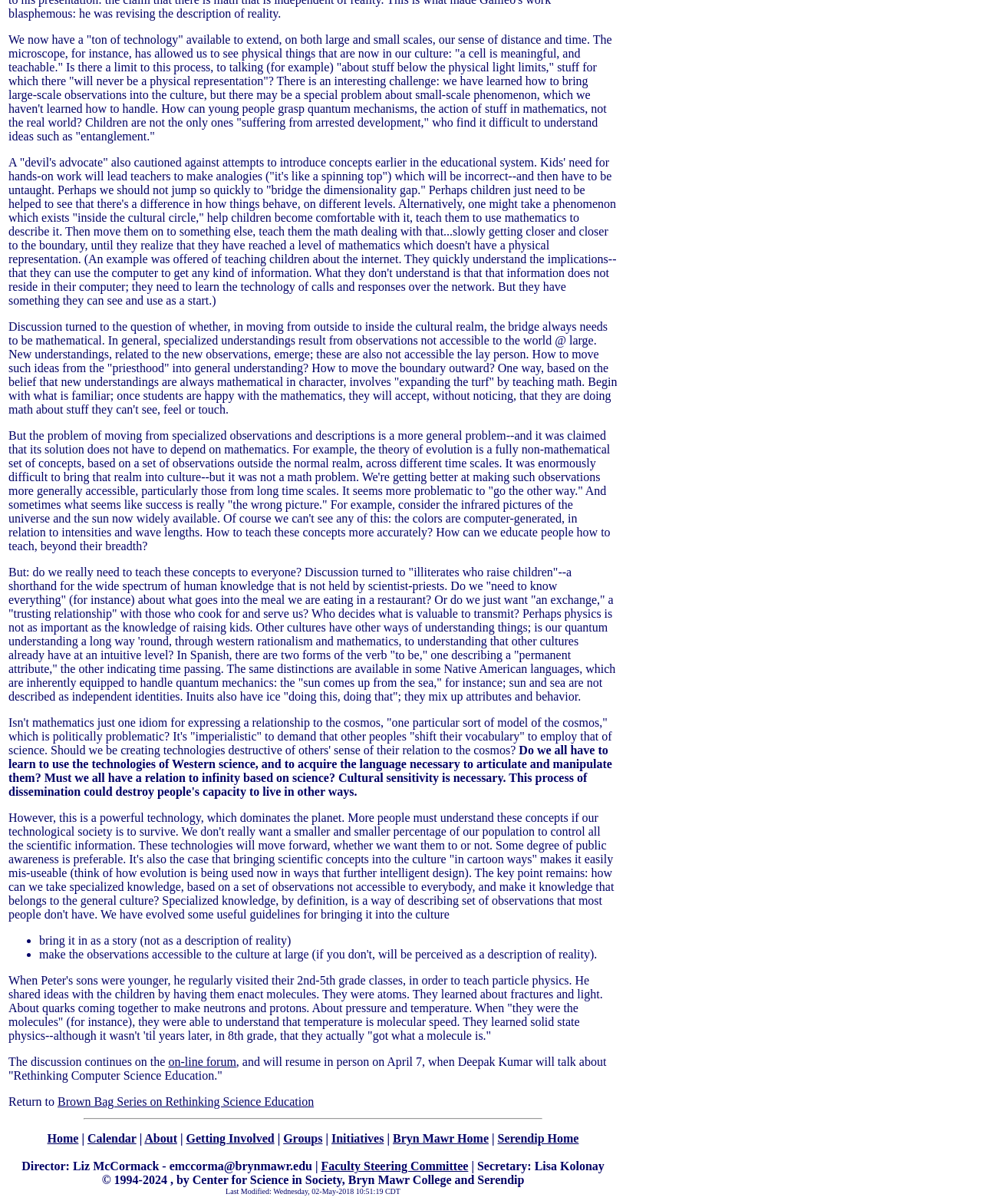What is the relationship between Bryn Mawr College and Serendip?
Please answer the question with a single word or phrase, referencing the image.

They are affiliated